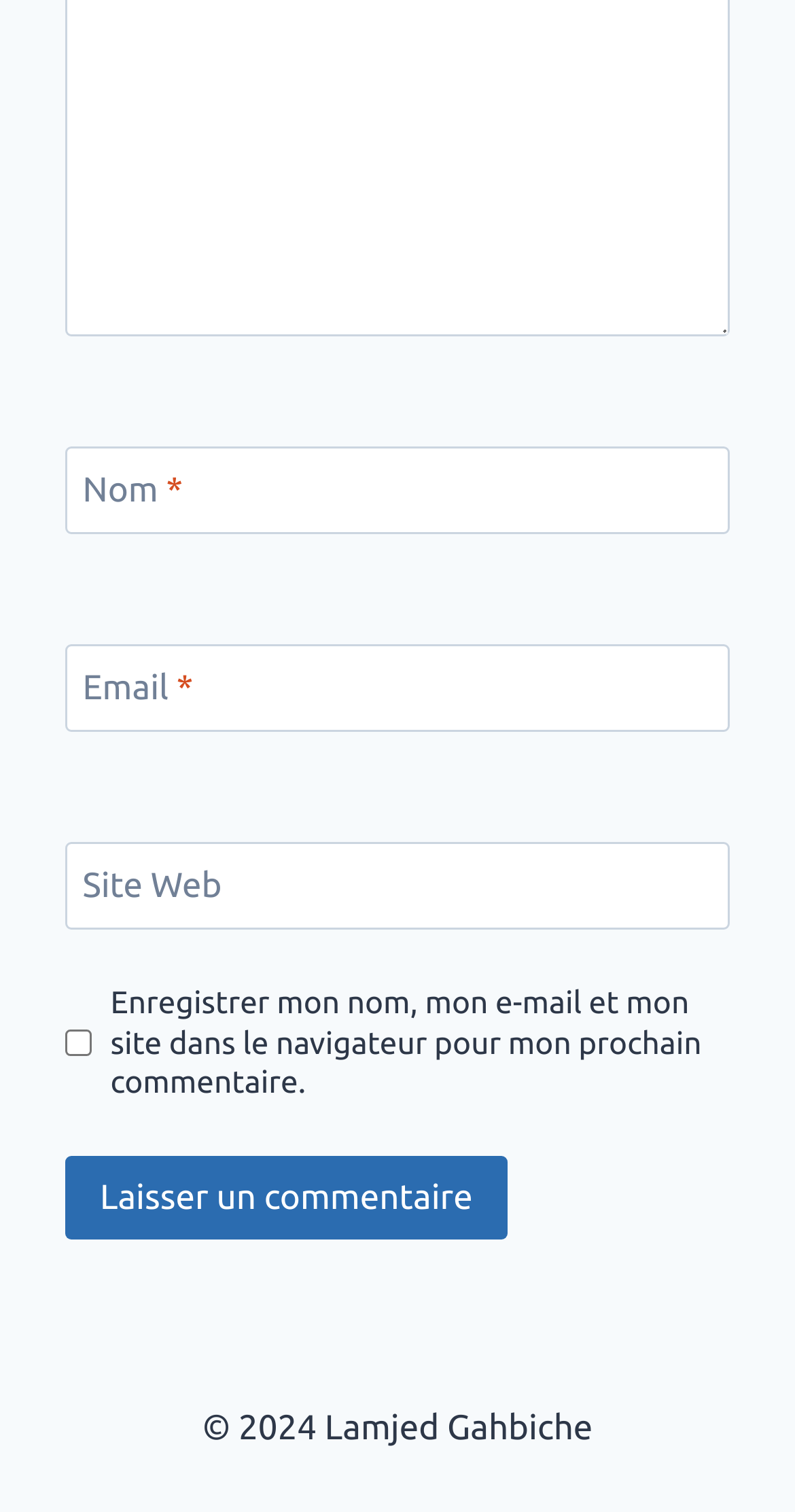What is the label of the first textbox?
Using the information from the image, give a concise answer in one word or a short phrase.

Nom